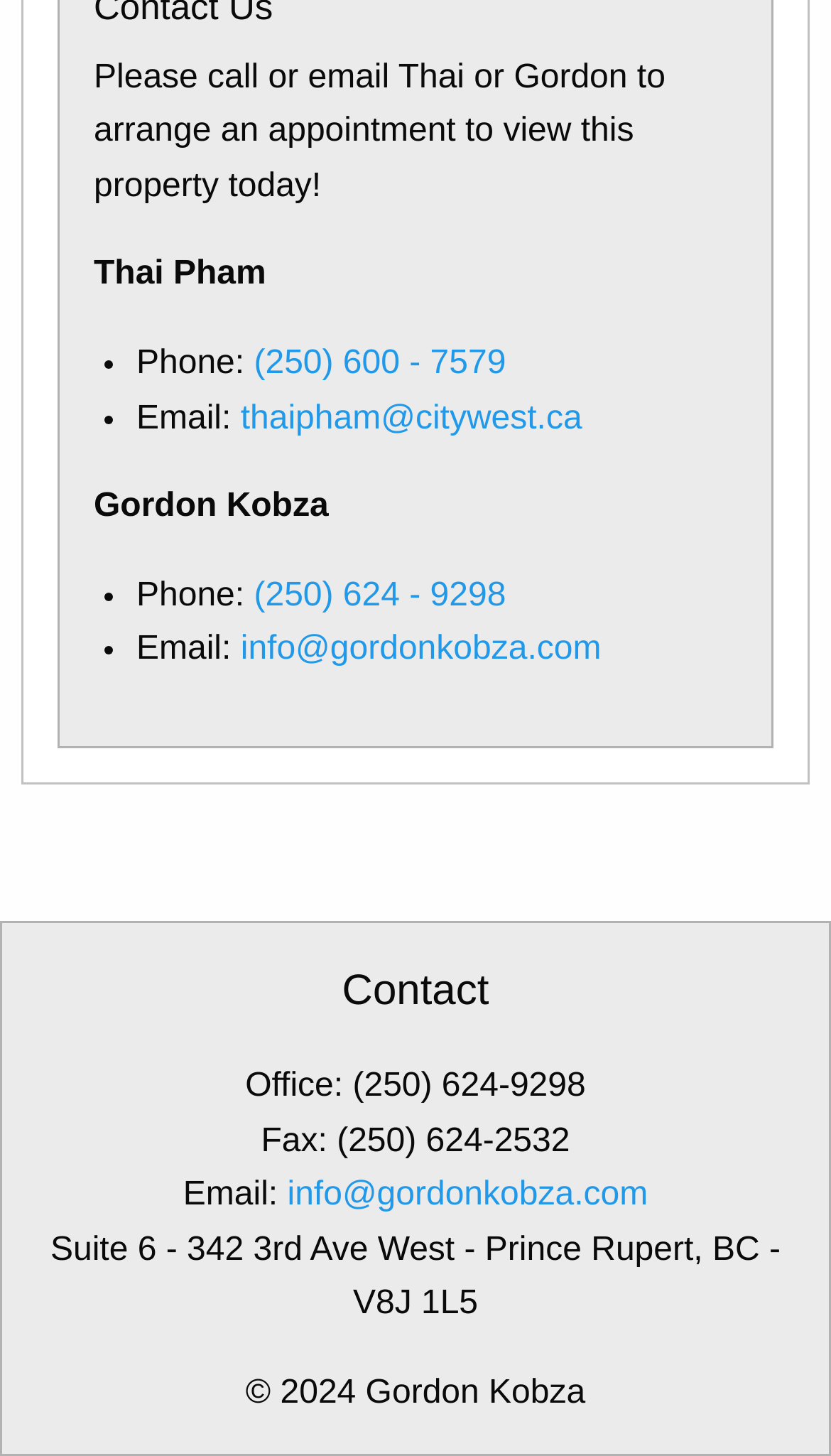Using the given description, provide the bounding box coordinates formatted as (top-left x, top-left y, bottom-right x, bottom-right y), with all values being floating point numbers between 0 and 1. Description: (250) 624 - 9298

[0.306, 0.396, 0.609, 0.421]